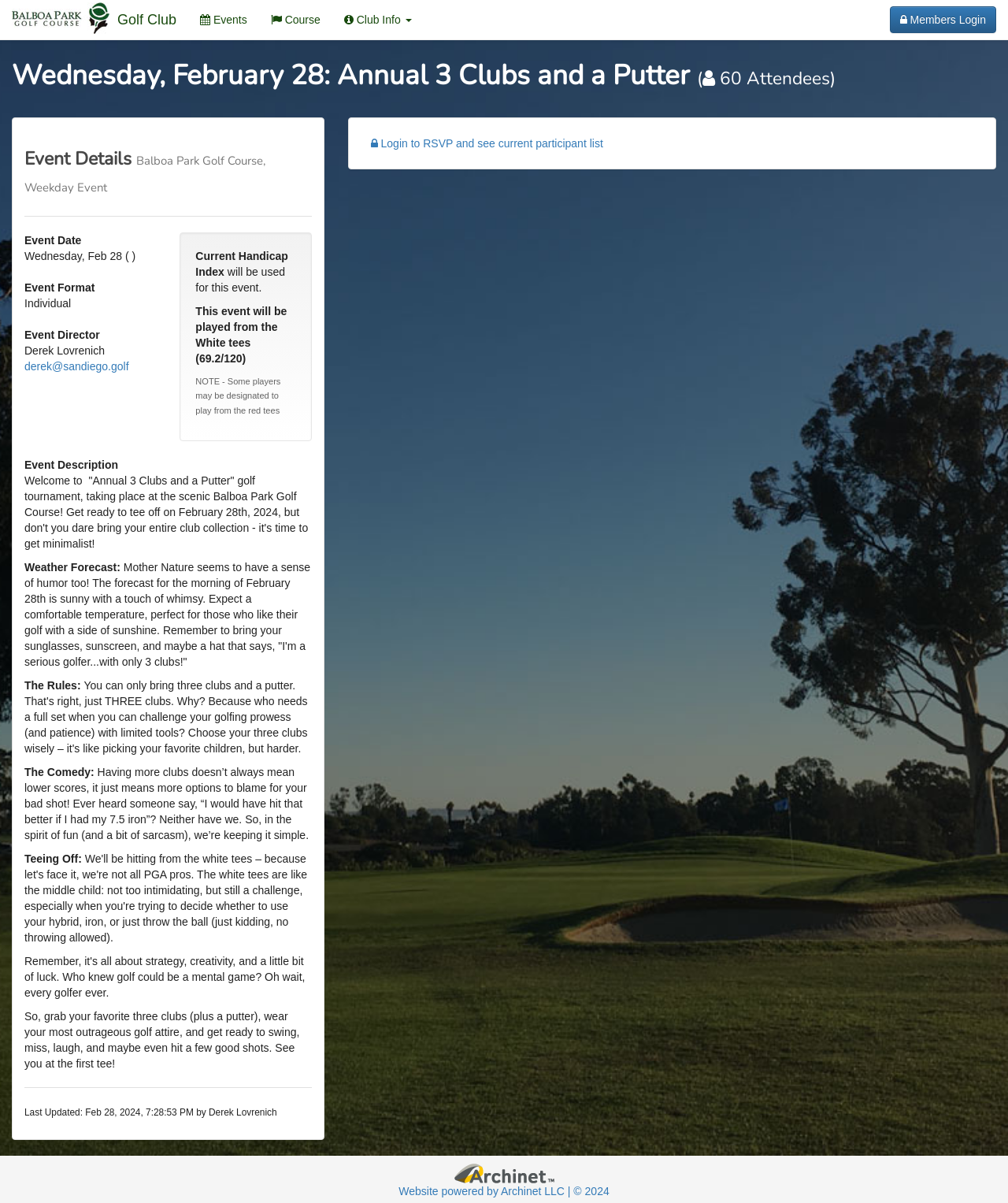What is the event format?
Look at the screenshot and give a one-word or phrase answer.

Individual